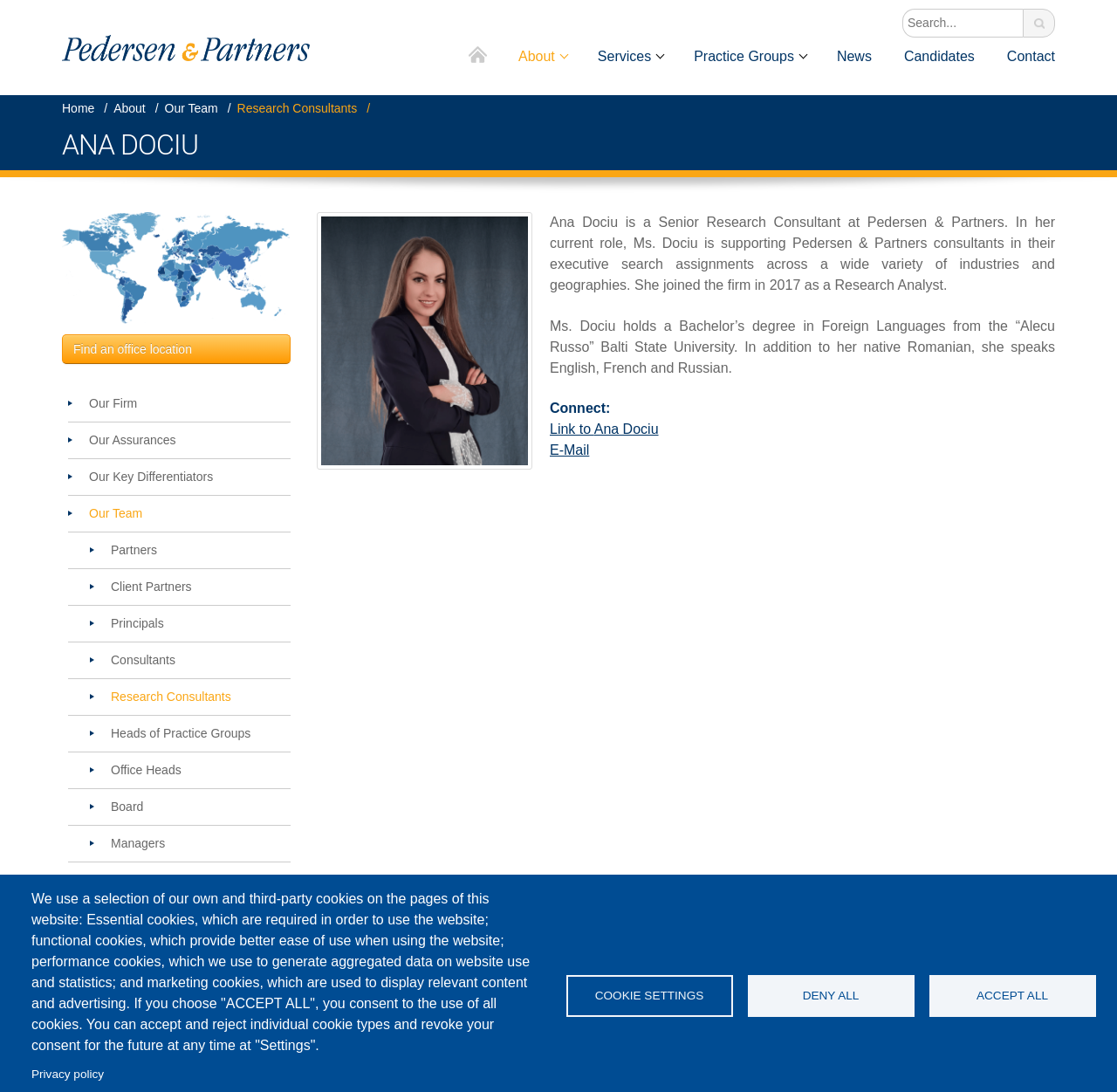What type of content is displayed in the 'Quick Select' section?
Kindly answer the question with as much detail as you can.

I found this answer by looking at the 'Quick Select' section of the webpage, which contains comboboxes labeled 'Countries:', 'Practice groups:', and 'Services:'.